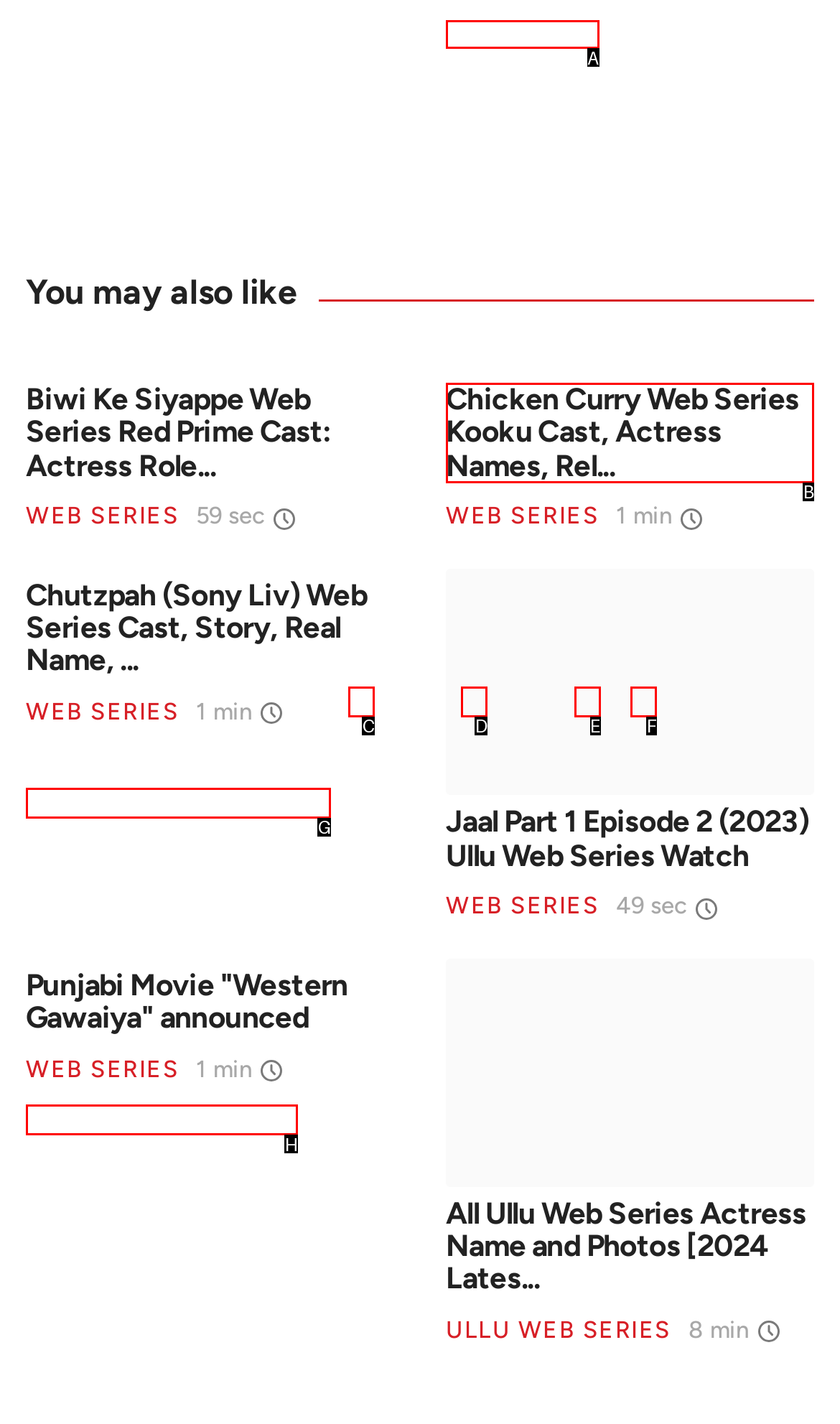Point out which UI element to click to complete this task: View 'Chicken Curry Web Series Kooku Cast, Actress Names, Rel...' details
Answer with the letter corresponding to the right option from the available choices.

B